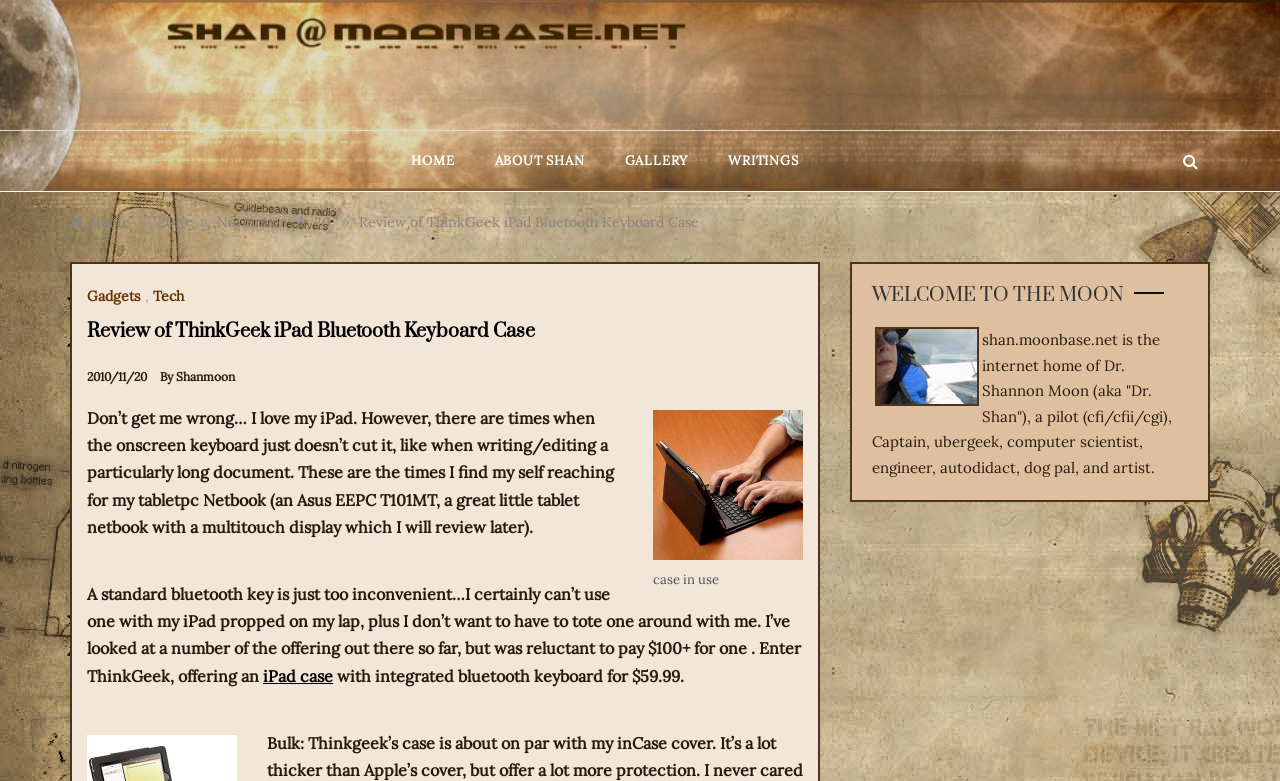What is the author of this article?
Please provide a single word or phrase as your answer based on the image.

Shanmoon